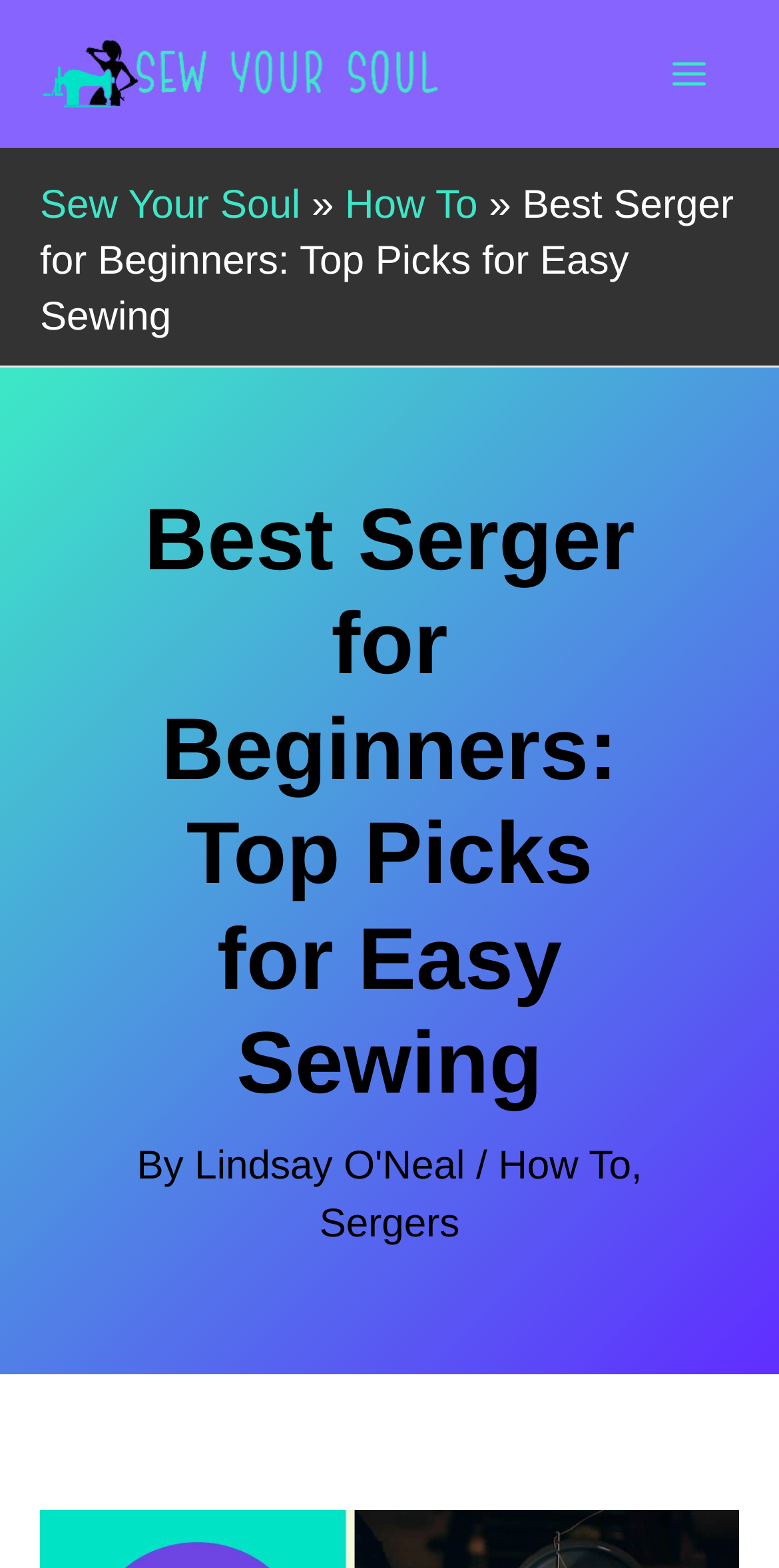Identify the headline of the webpage and generate its text content.

Best Serger for Beginners: Top Picks for Easy Sewing